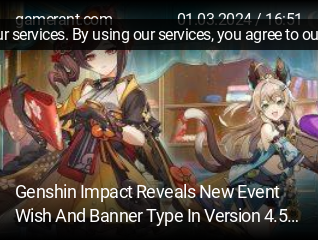Give a thorough caption of the image, focusing on all visible elements.

The image features characters from the popular game "Genshin Impact," showcasing new content related to the upcoming Version 4.5 livestream event. The central focus is on two distinct characters, dressed in vibrant outfits that reflect the game's richly designed anime art style. The left character holds a book, hinting at their association with magic or knowledge, while the right character displays a playful demeanor, showcasing their unique traits. The headline overlay reads, "Genshin Impact Reveals New Event Wish And Banner Type In Version 4.5 Livestream," indicating an exciting announcement regarding gameplay features and events. This release is highly anticipated by the game's community, eager for updates on new wishes and banners that will enhance player experience. The date and source information suggest an announcement made on March 1, 2024, reinforcing the relevance of this update for Genshin Impact players.